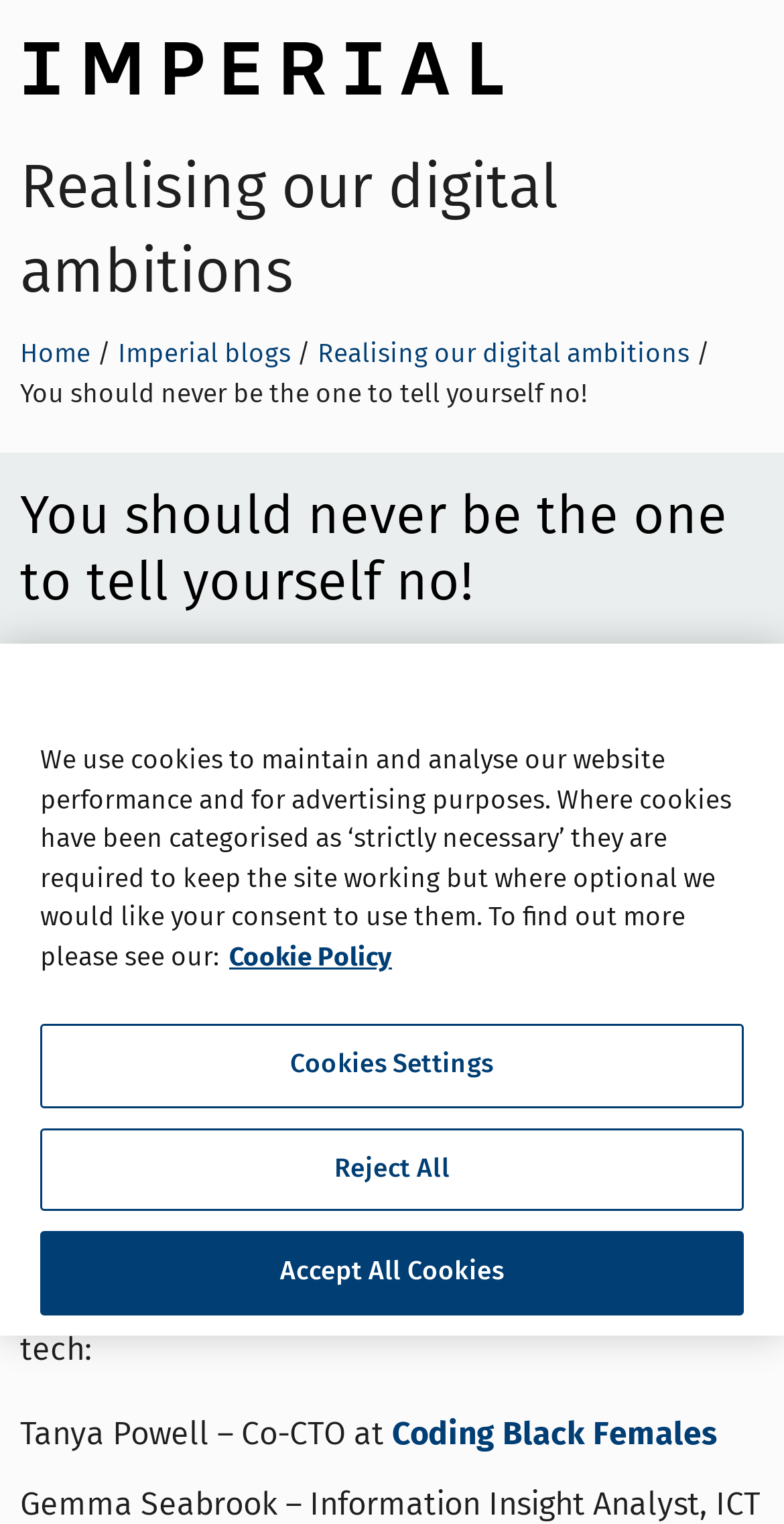Identify and provide the text of the main header on the webpage.

Realising our digital ambitions